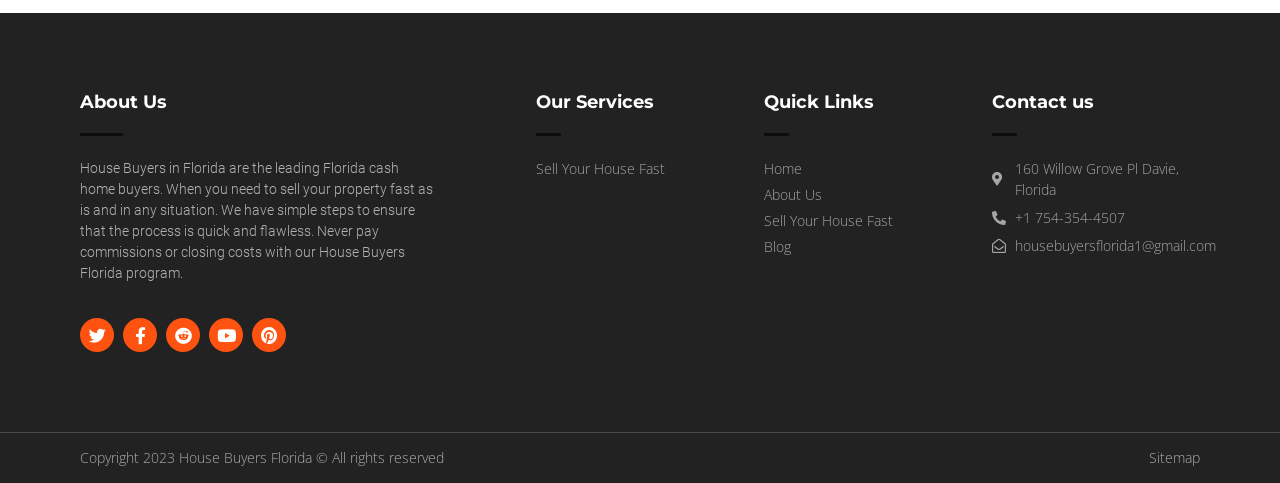Locate the bounding box coordinates of the clickable area needed to fulfill the instruction: "Contact us through email".

[0.775, 0.487, 0.938, 0.53]